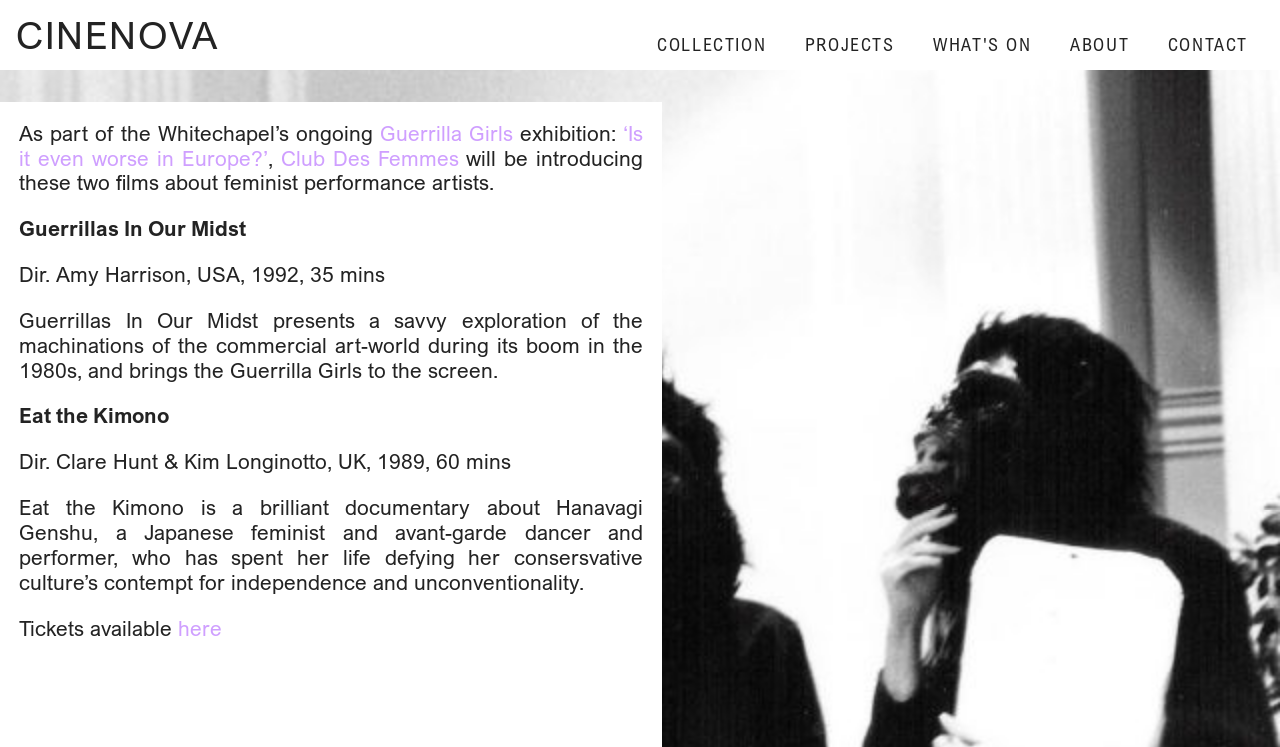Provide the bounding box coordinates for the area that should be clicked to complete the instruction: "Click on here to get tickets".

[0.139, 0.824, 0.174, 0.857]